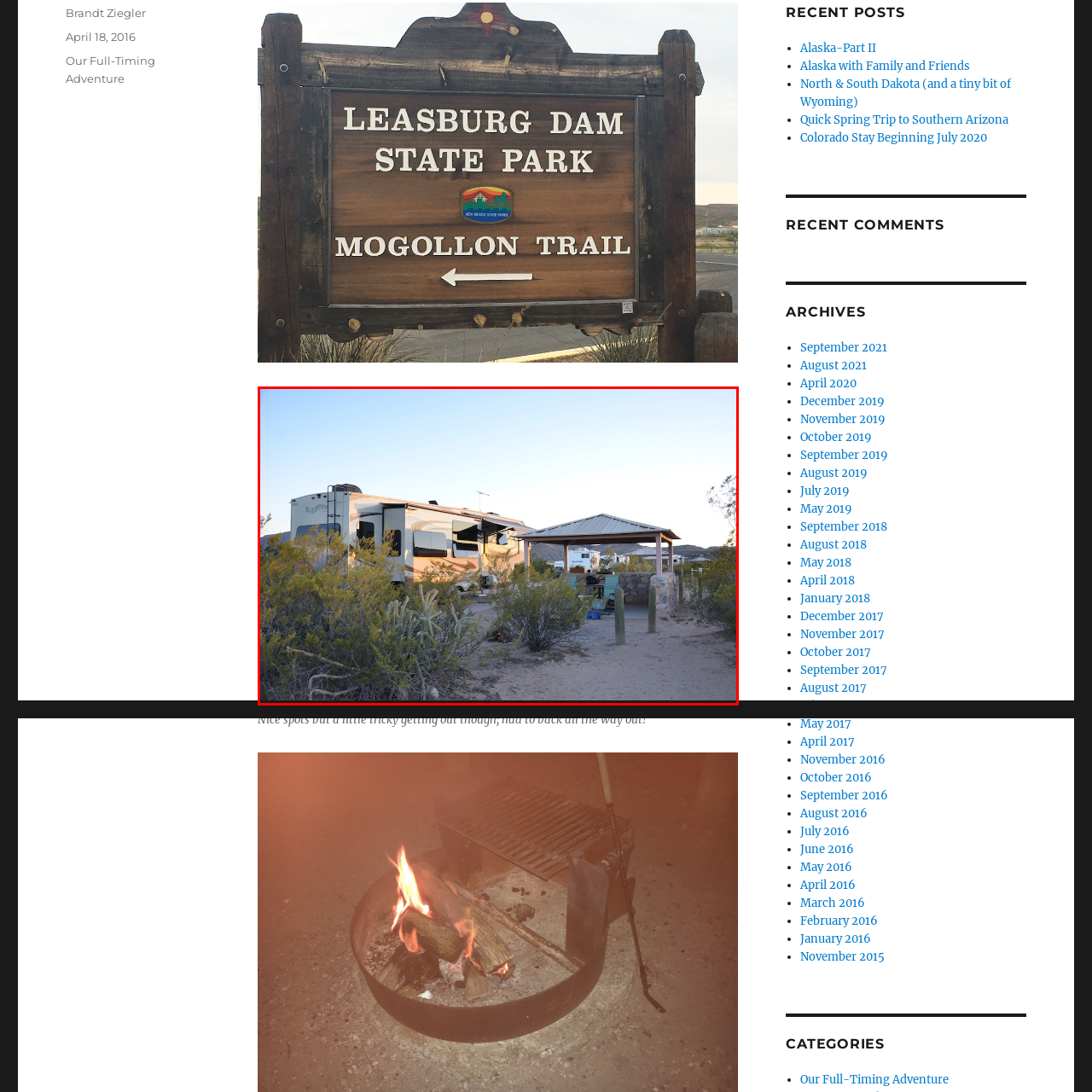What is the atmosphere of the scene depicted in the image?
Examine the content inside the red bounding box in the image and provide a thorough answer to the question based on that visual information.

The caption describes the image as having a sense of tranquility, and mentions that the soft hues of the sky further enhance the inviting atmosphere, indicating that the overall atmosphere of the scene is peaceful and calming.